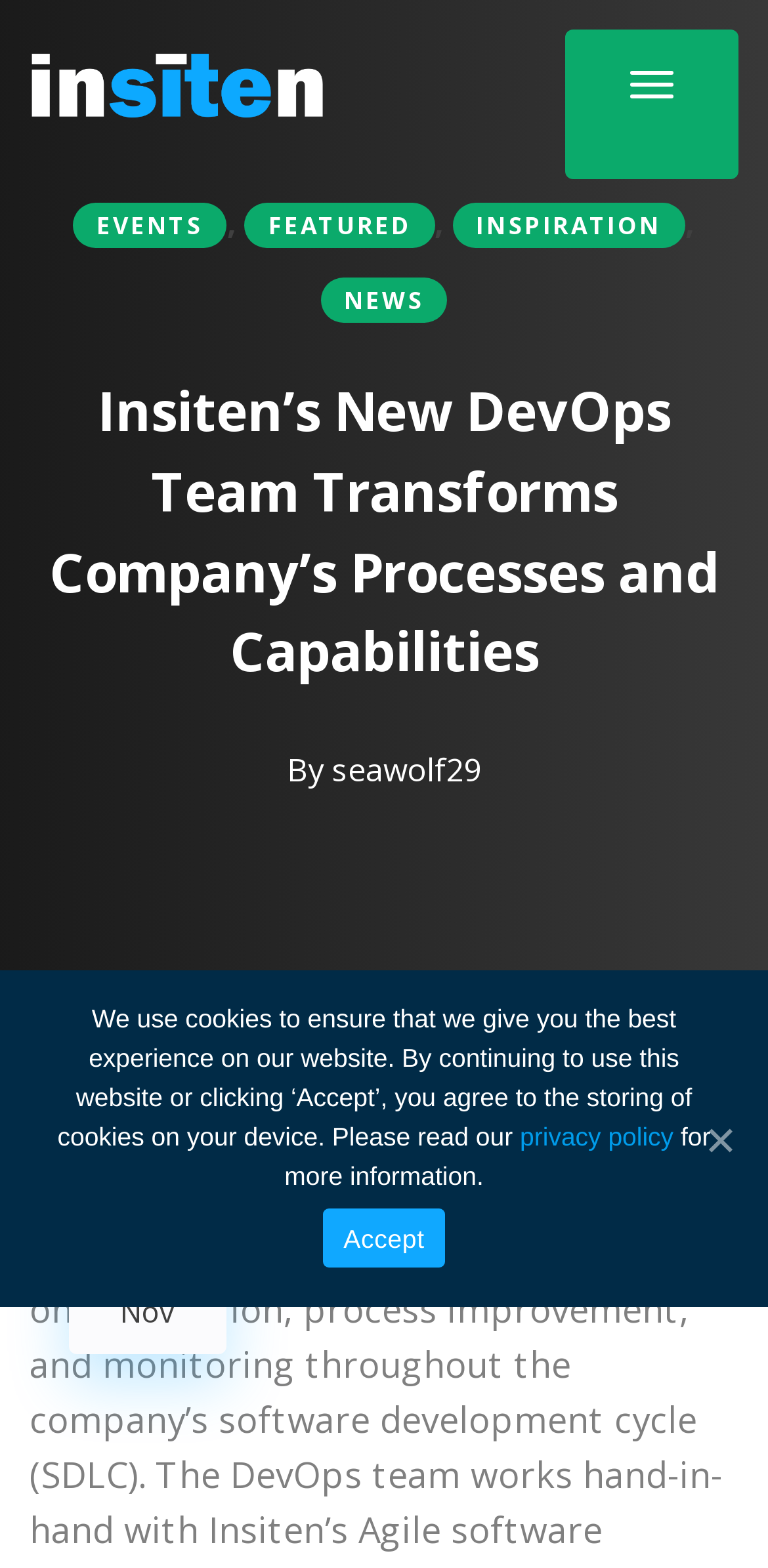Can you specify the bounding box coordinates for the region that should be clicked to fulfill this instruction: "Go to EVENTS page".

[0.095, 0.129, 0.295, 0.158]